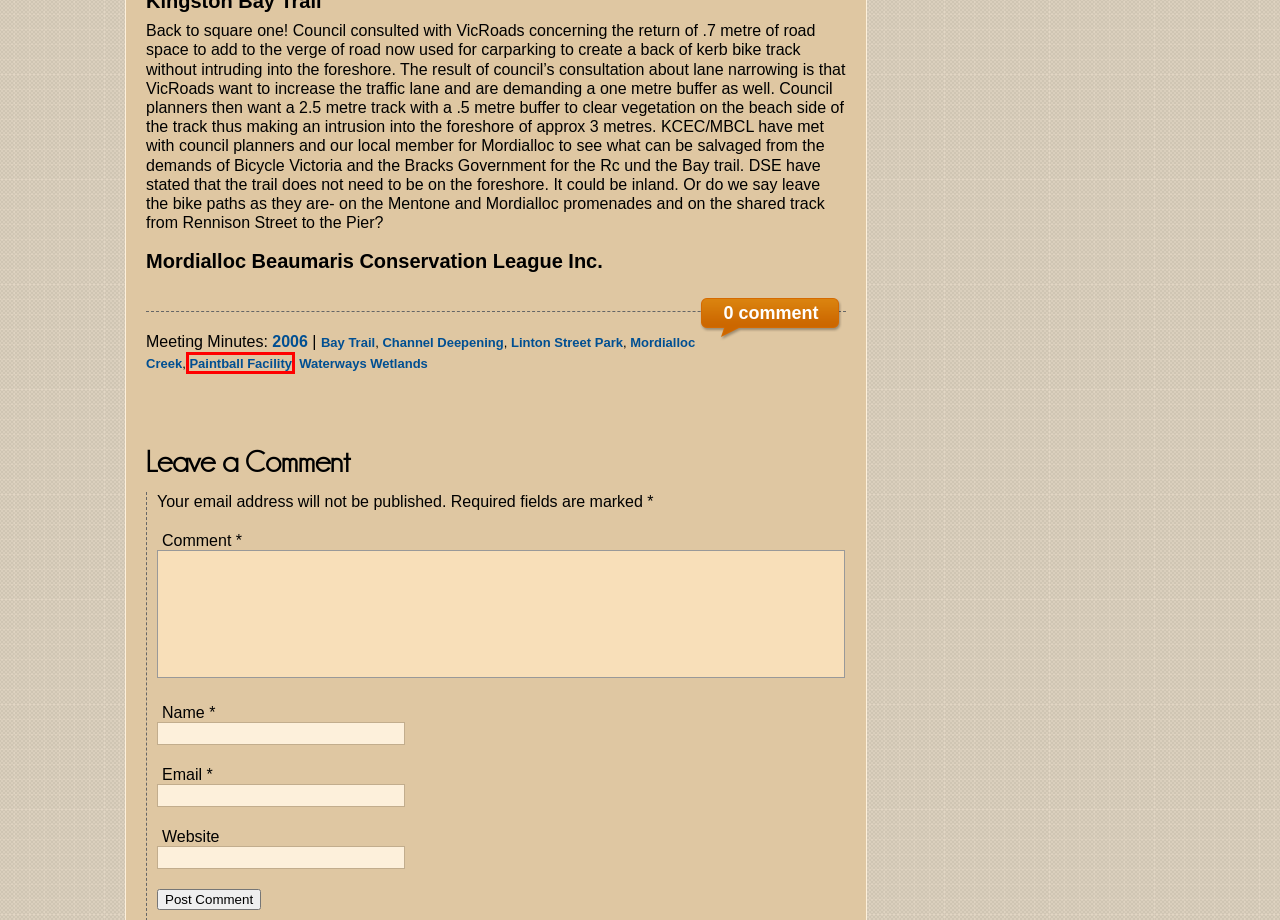You are provided with a screenshot of a webpage that has a red bounding box highlighting a UI element. Choose the most accurate webpage description that matches the new webpage after clicking the highlighted element. Here are your choices:
A. Waterways Wetlands | Mordialloc Beaumaris Conservation League Inc.
B. Paintball Facility | Mordialloc Beaumaris Conservation League Inc.
C. Channel Deepening | Mordialloc Beaumaris Conservation League Inc.
D. Linton Street Park | Mordialloc Beaumaris Conservation League Inc.
E. 2006 | Mordialloc Beaumaris Conservation League Inc.
F. Mordialloc Creek | Mordialloc Beaumaris Conservation League Inc.
G. Bay Trail | Mordialloc Beaumaris Conservation League Inc.
H. Contact Us | Mordialloc Beaumaris Conservation League Inc.

B